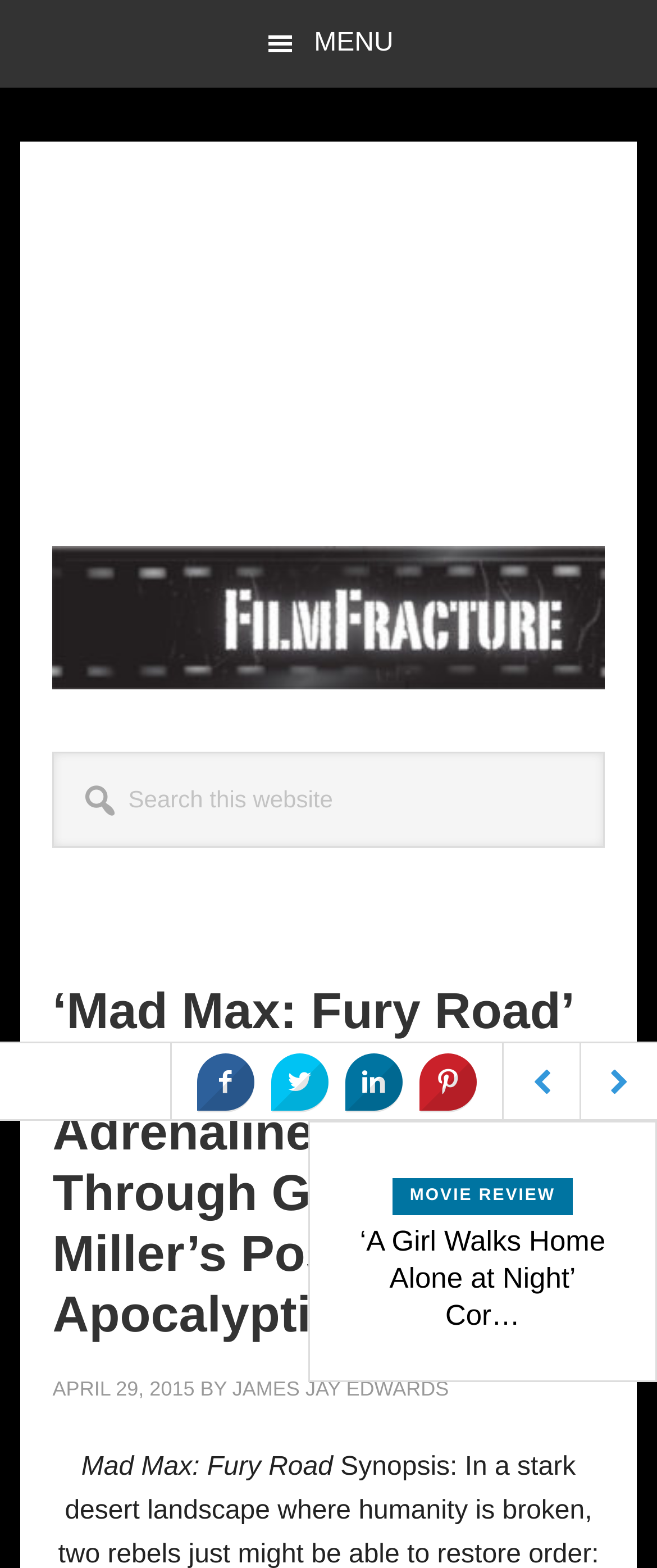Identify the bounding box coordinates for the element you need to click to achieve the following task: "Click the MENU button". The coordinates must be four float values ranging from 0 to 1, formatted as [left, top, right, bottom].

[0.0, 0.0, 1.0, 0.056]